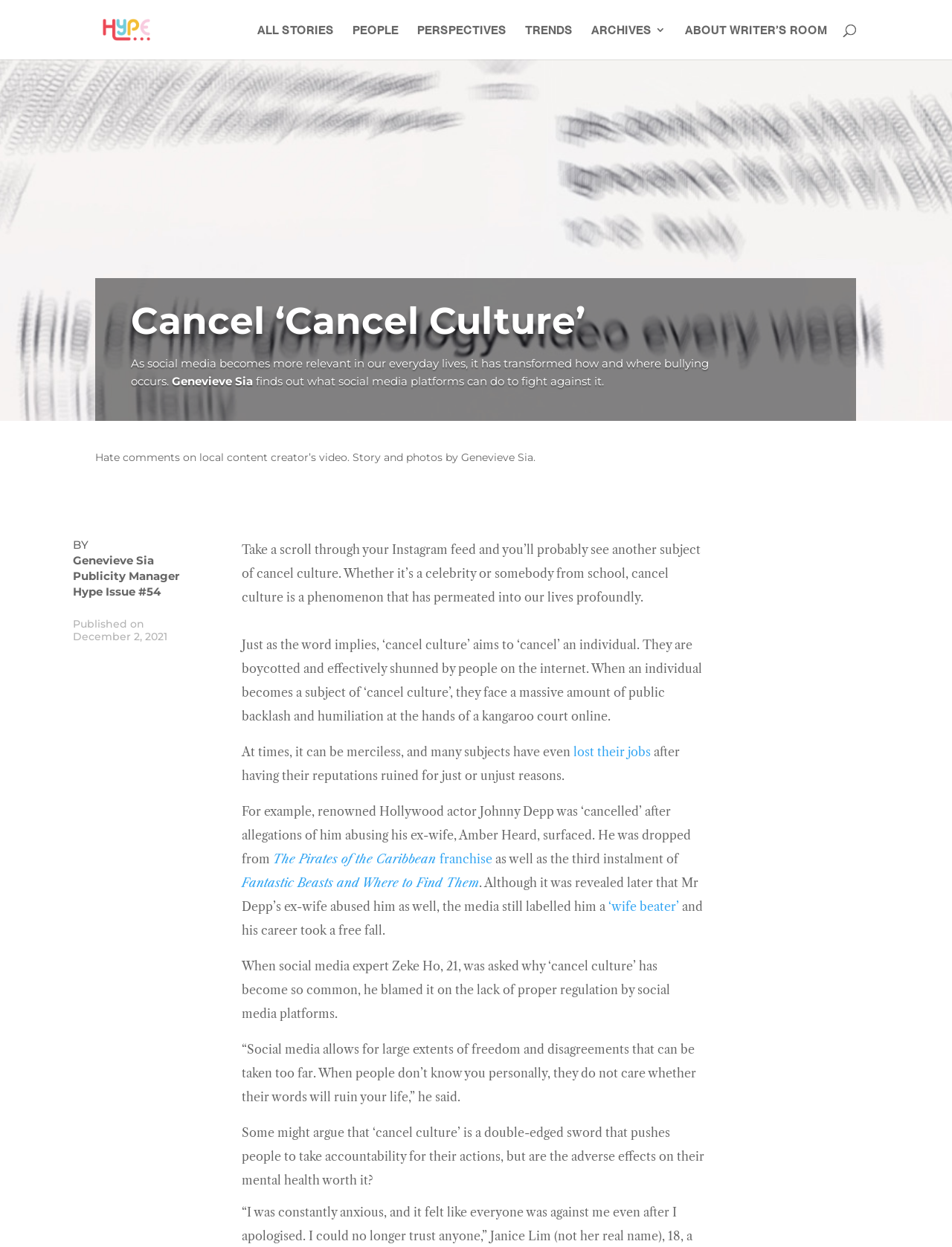Determine the bounding box coordinates of the element that should be clicked to execute the following command: "Go to 'ALL STORIES'".

[0.27, 0.02, 0.351, 0.048]